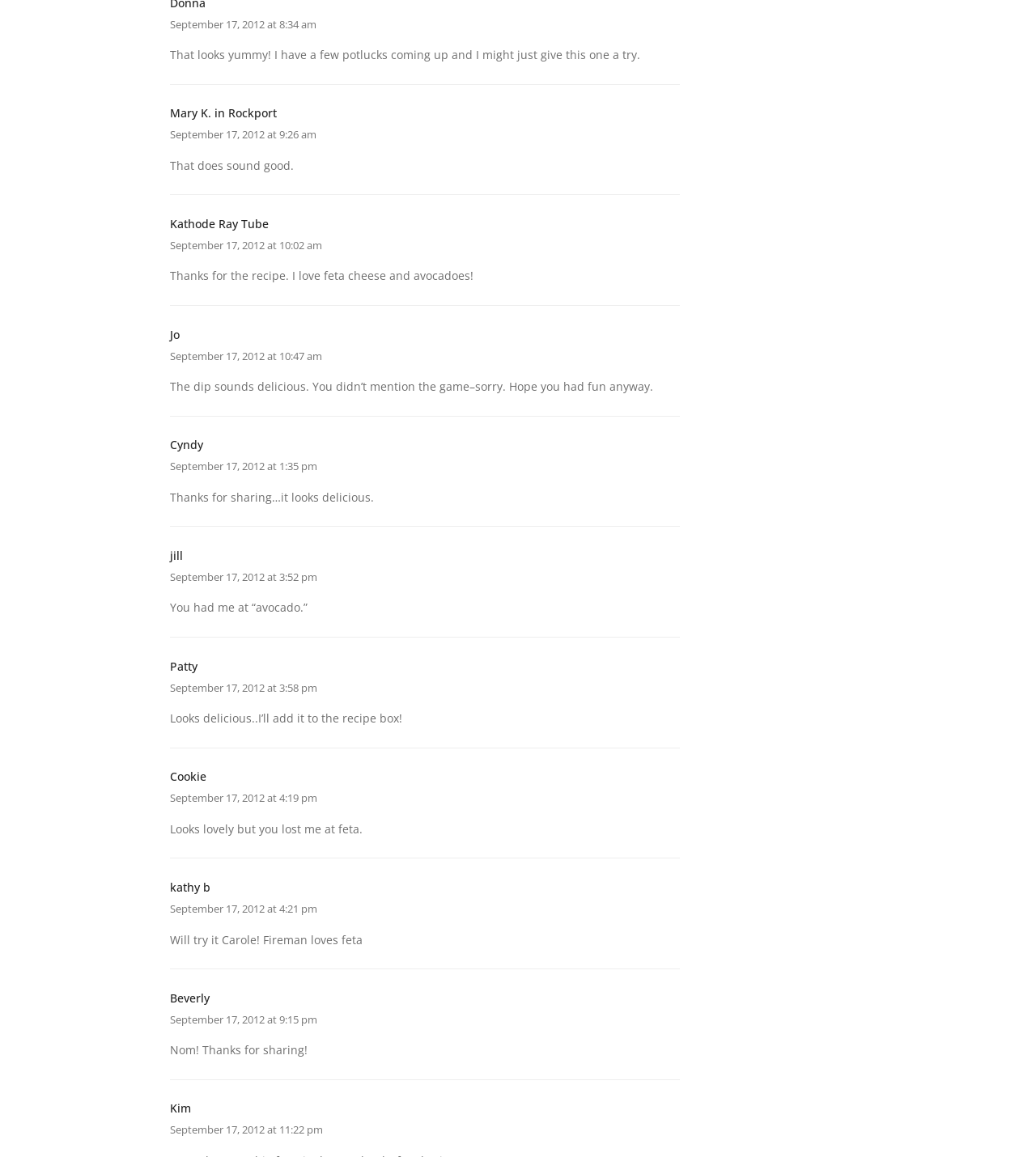How many comments are there on this webpage?
Using the picture, provide a one-word or short phrase answer.

15